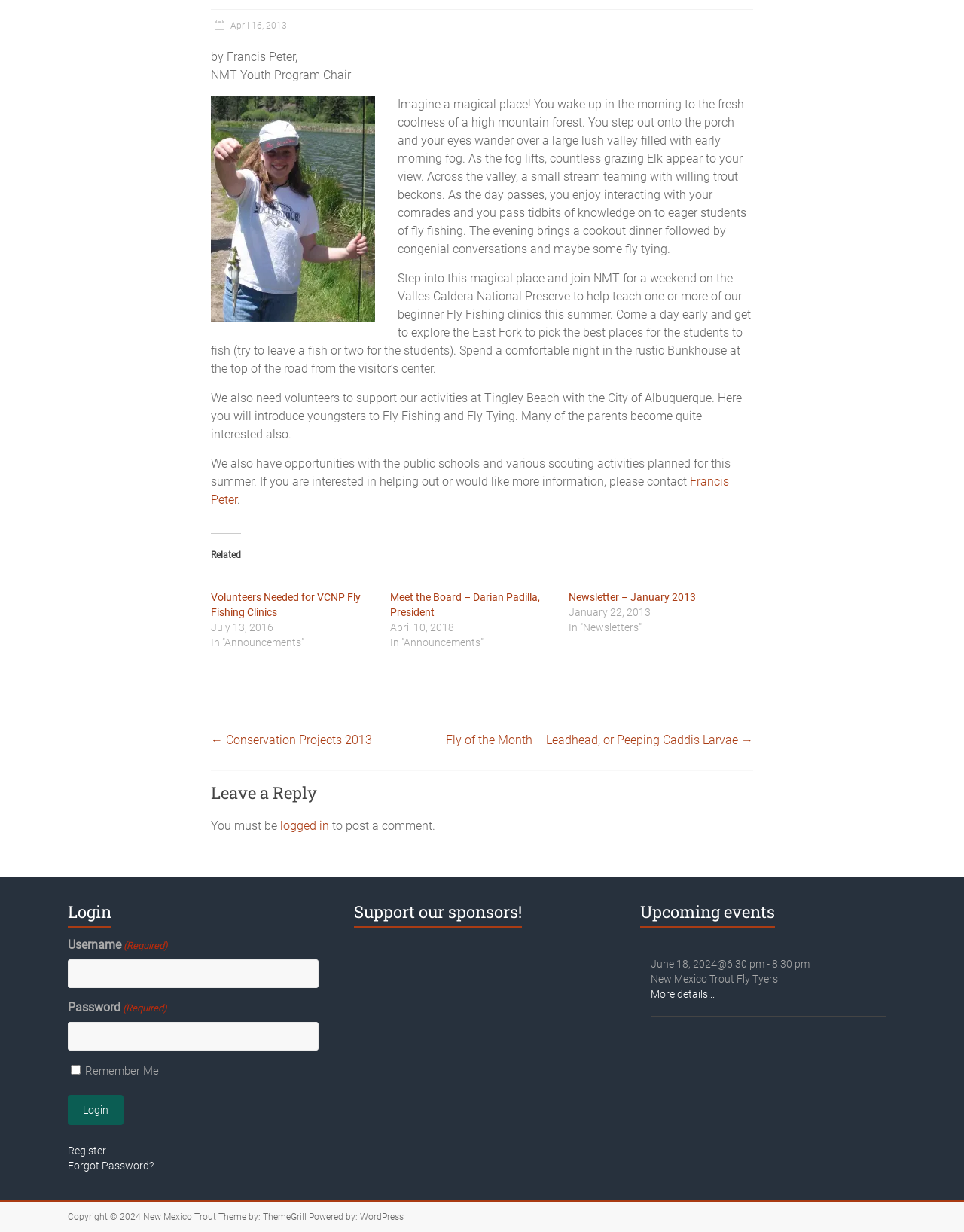Using the element description: "April 16, 2013April 16, 2013", determine the bounding box coordinates. The coordinates should be in the format [left, top, right, bottom], with values between 0 and 1.

[0.219, 0.017, 0.298, 0.025]